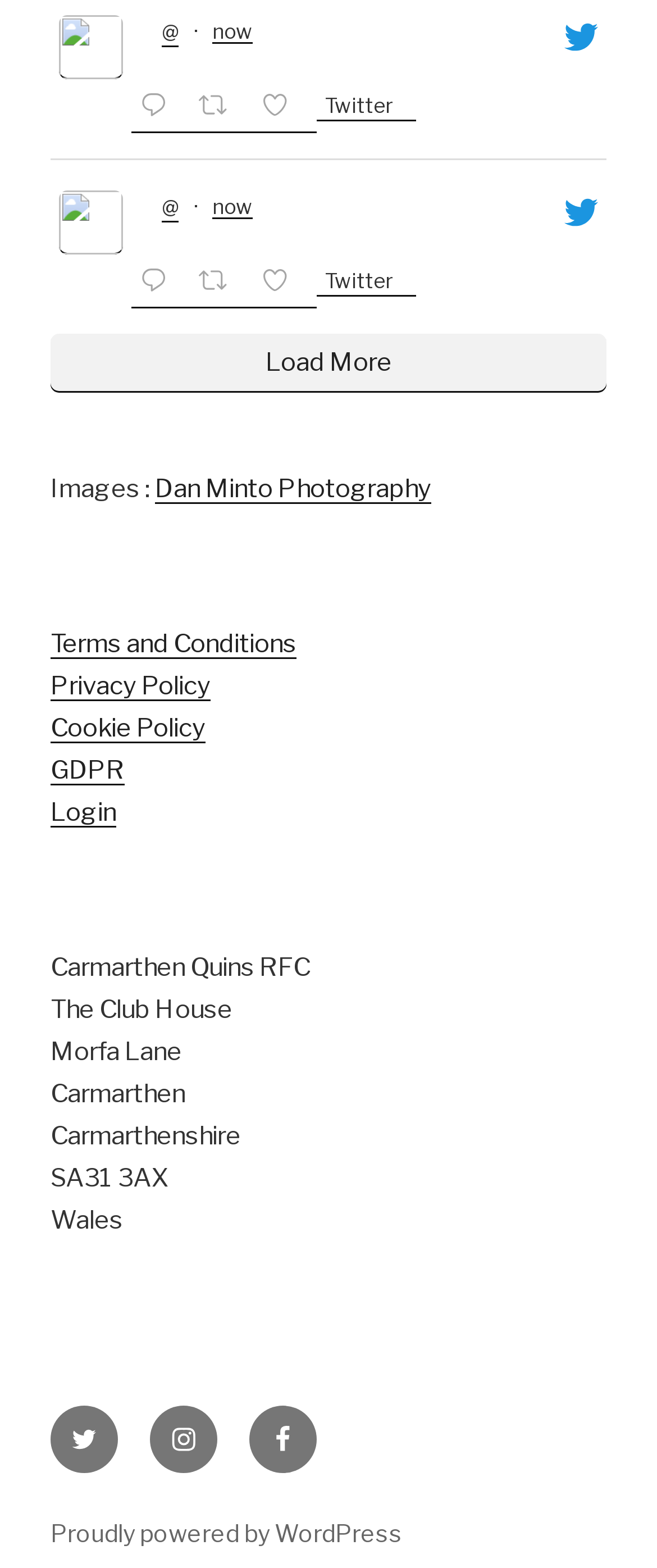Highlight the bounding box coordinates of the element you need to click to perform the following instruction: "Click on Twitter."

[0.077, 0.896, 0.179, 0.939]